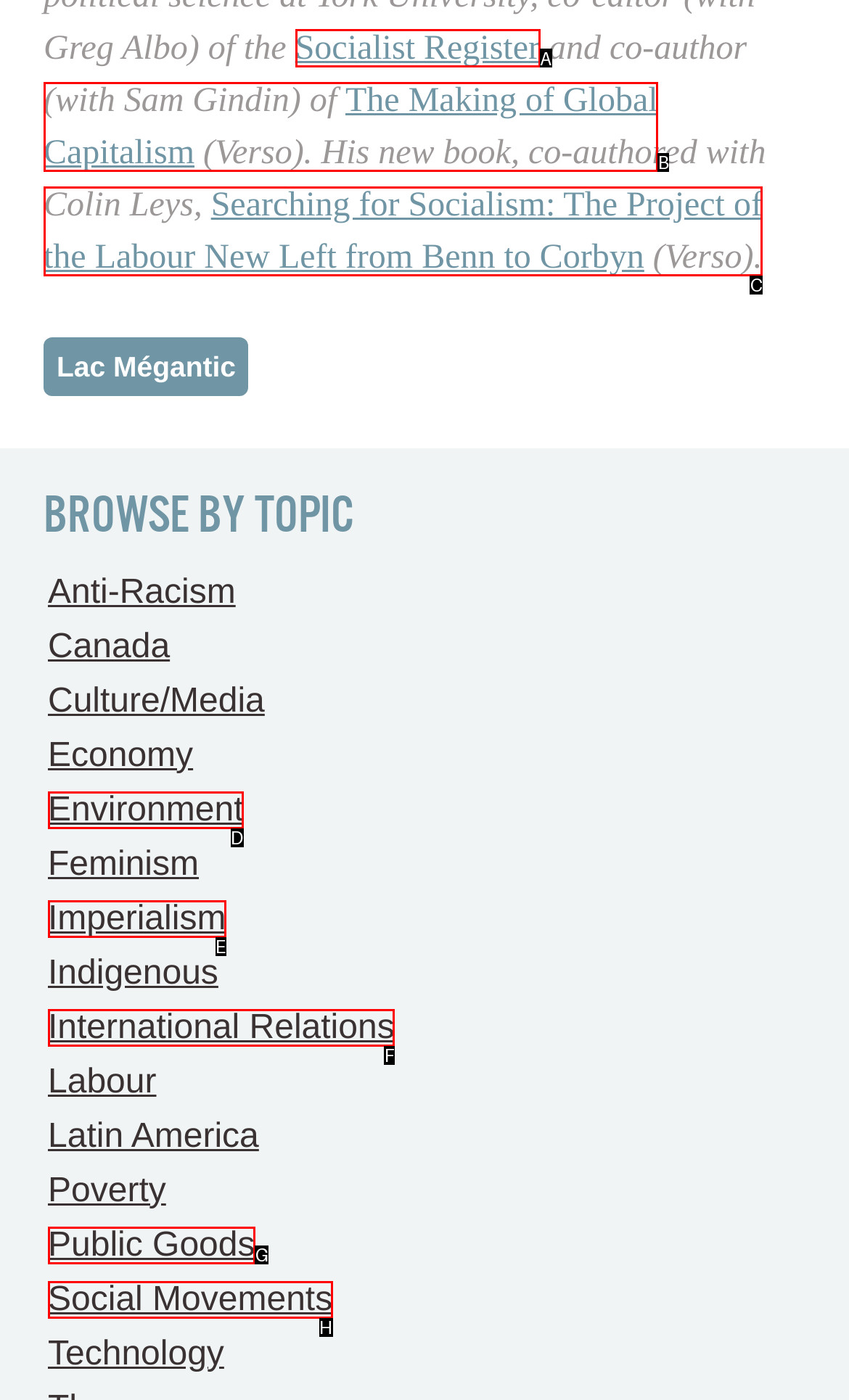Given the task: visit Socialist Register, point out the letter of the appropriate UI element from the marked options in the screenshot.

A